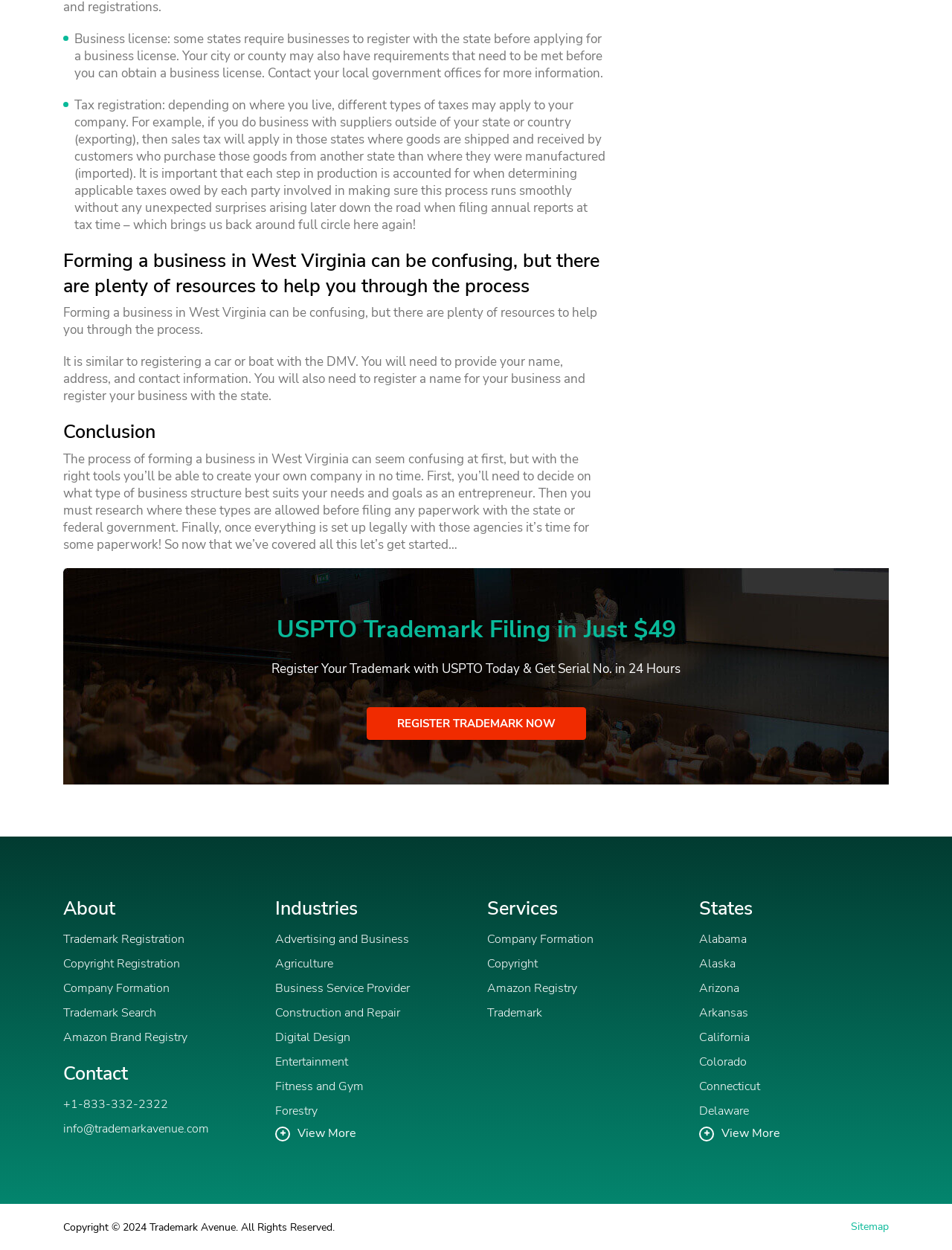Based on the element description "iPhone", predict the bounding box coordinates of the UI element.

None